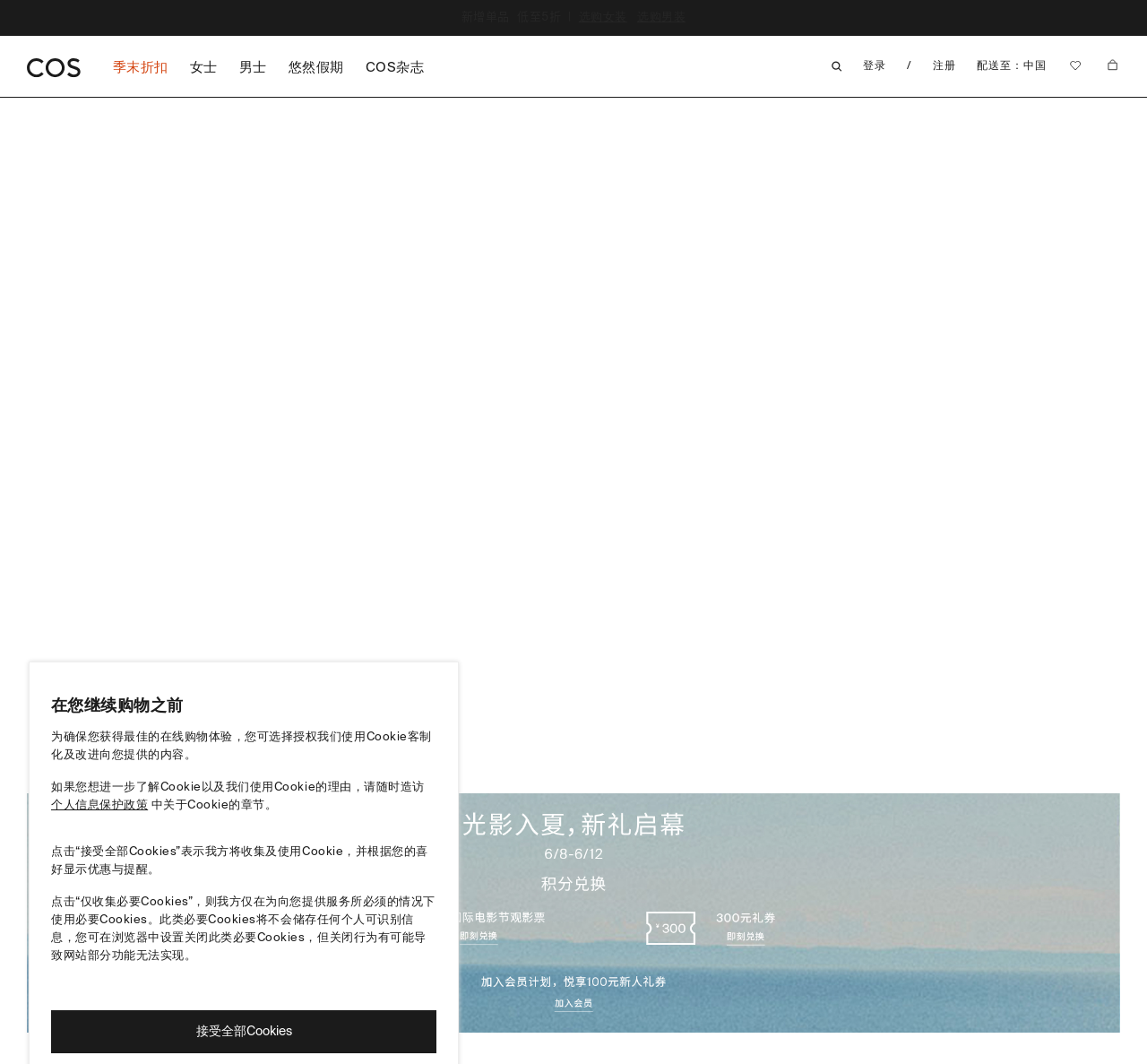From the given element description: "/", find the bounding box for the UI element. Provide the coordinates as four float numbers between 0 and 1, in the order [left, top, right, bottom].

[0.782, 0.045, 0.805, 0.078]